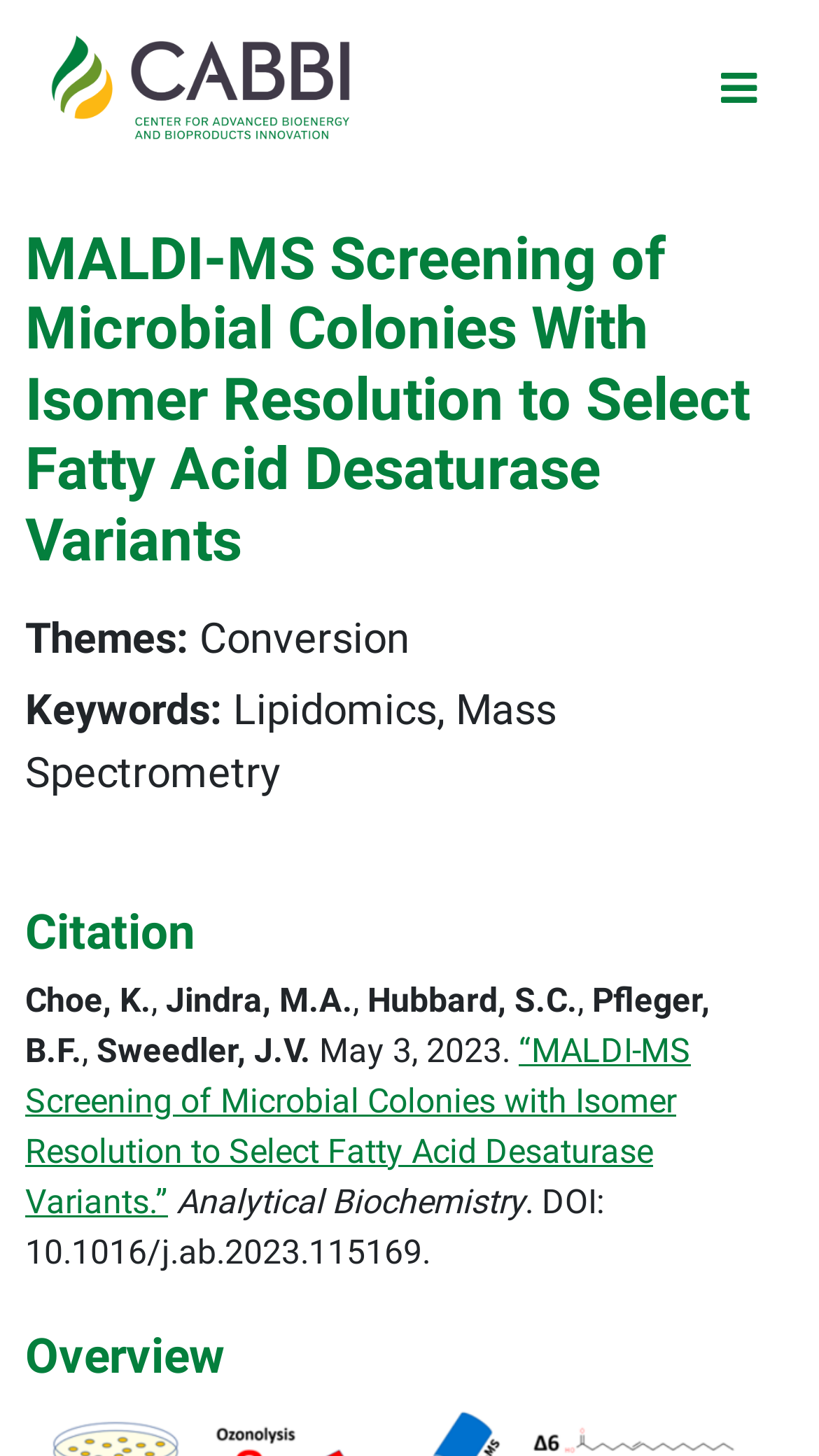Determine the bounding box for the described UI element: "alt="CABBI"".

[0.062, 0.033, 0.427, 0.082]